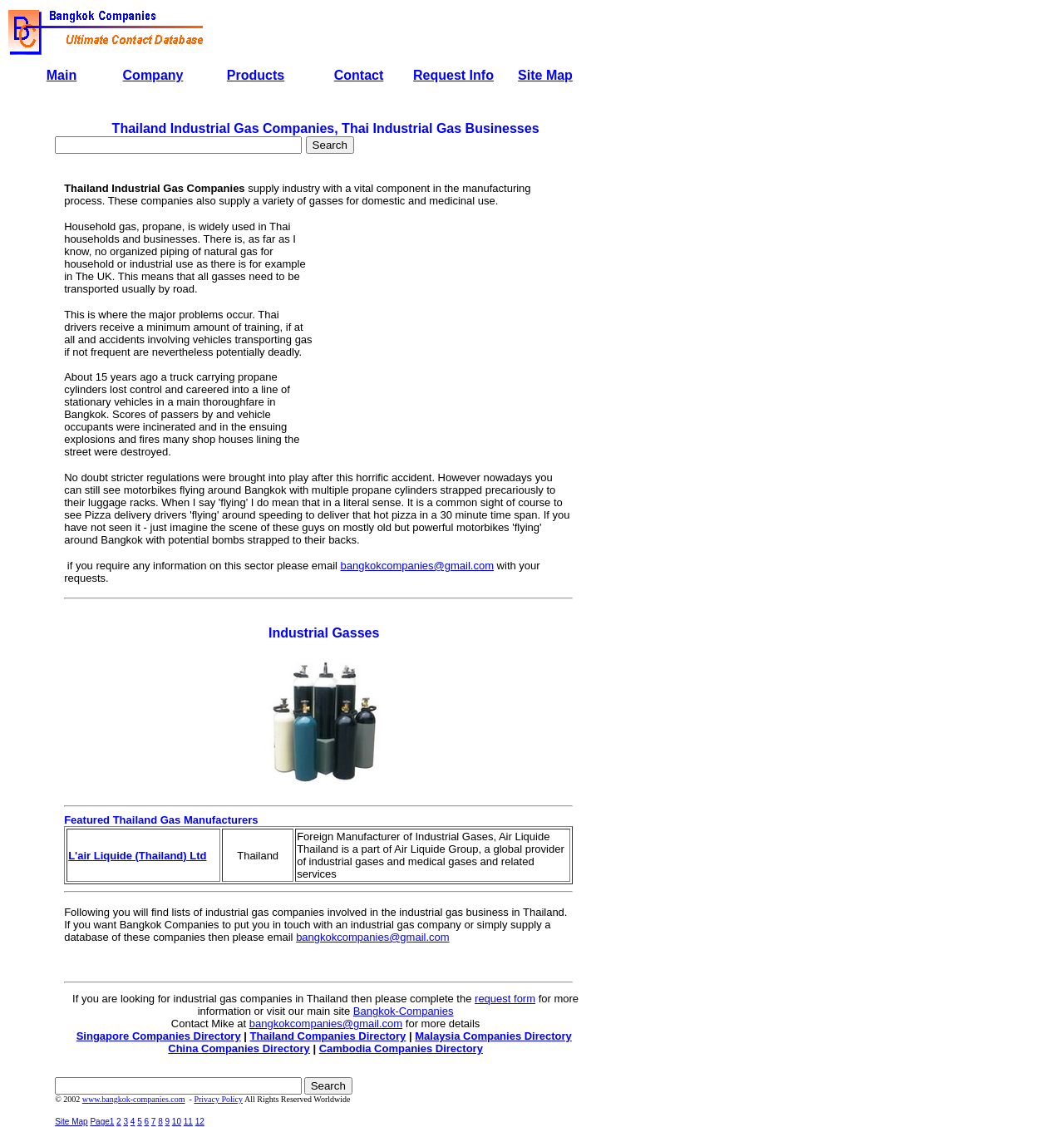Show the bounding box coordinates of the region that should be clicked to follow the instruction: "Read about How Doxycycline Works."

None